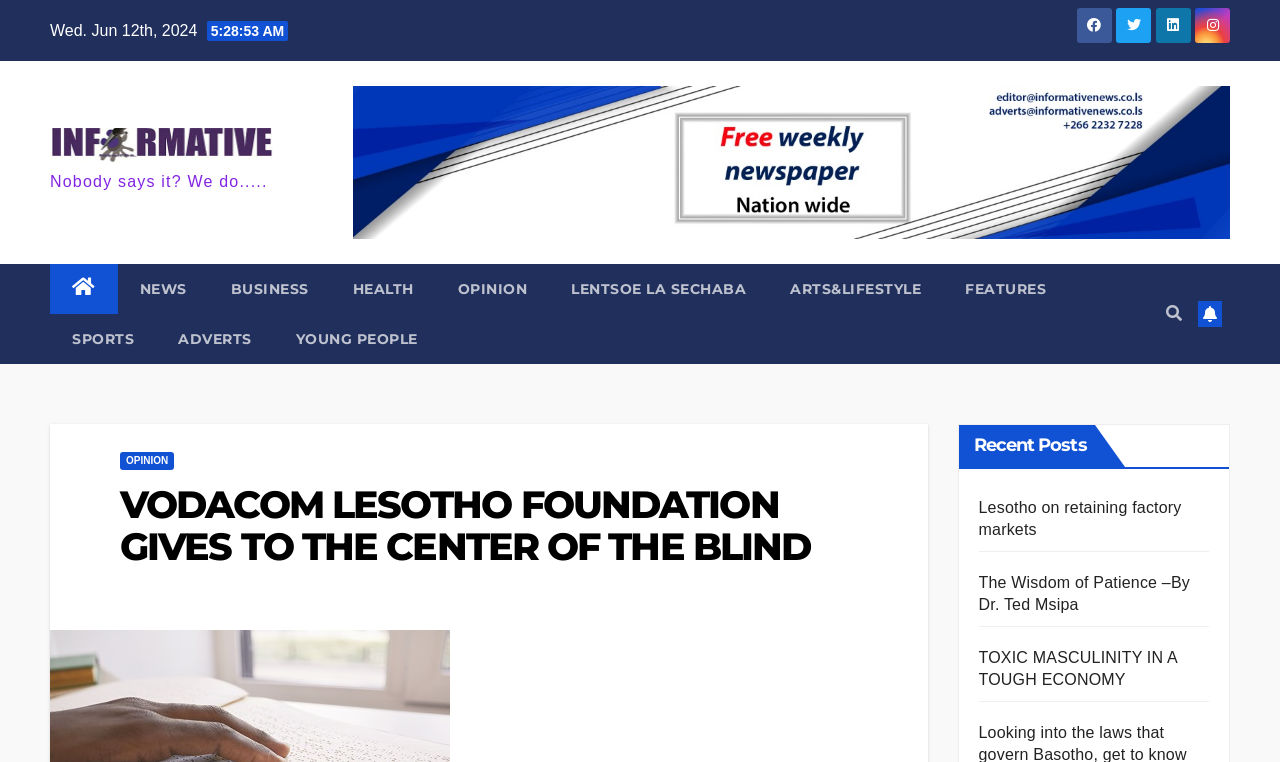Please examine the image and provide a detailed answer to the question: What is the title of the main article?

I found a heading element with the text 'VODACOM LESOTHO FOUNDATION GIVES TO THE CENTER OF THE BLIND' which is likely the title of the main article. It is displayed prominently on the webpage.